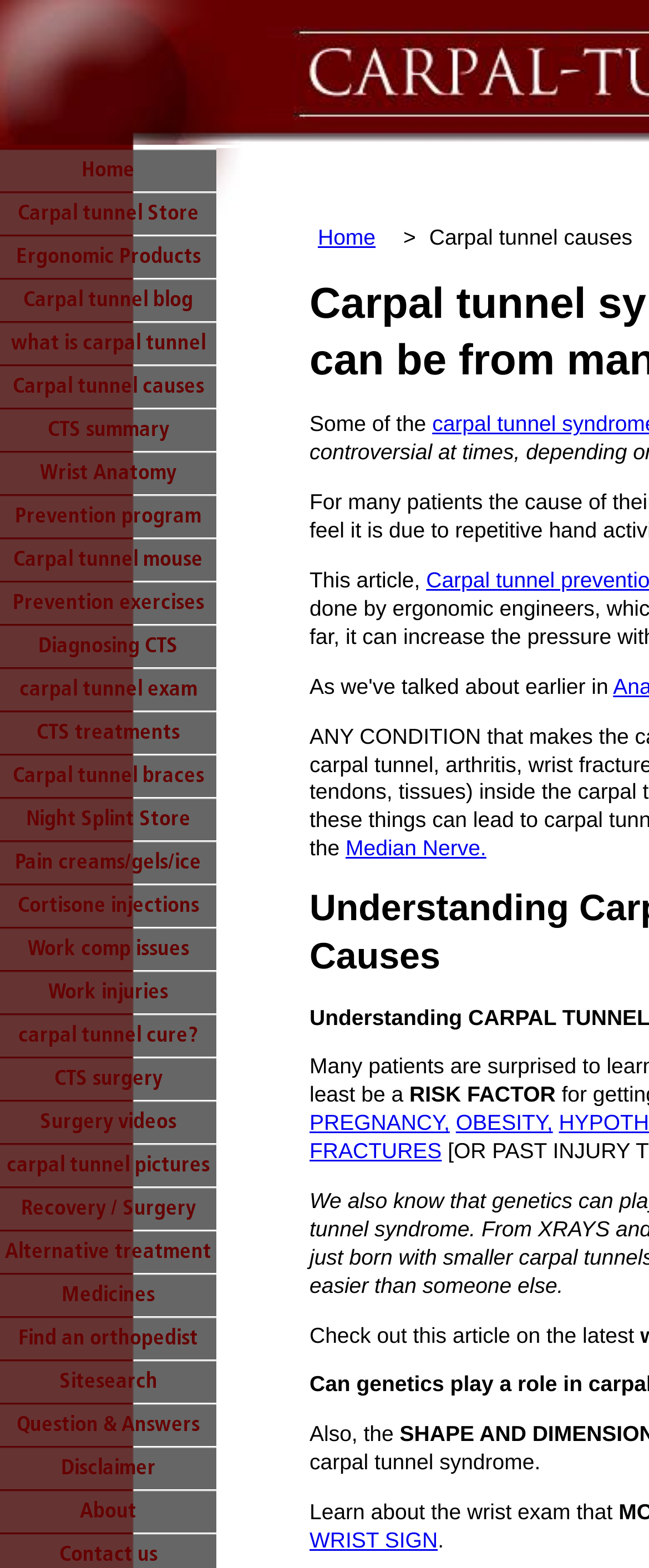Give a concise answer using only one word or phrase for this question:
What is the purpose of the links on the left side of the webpage?

Navigation